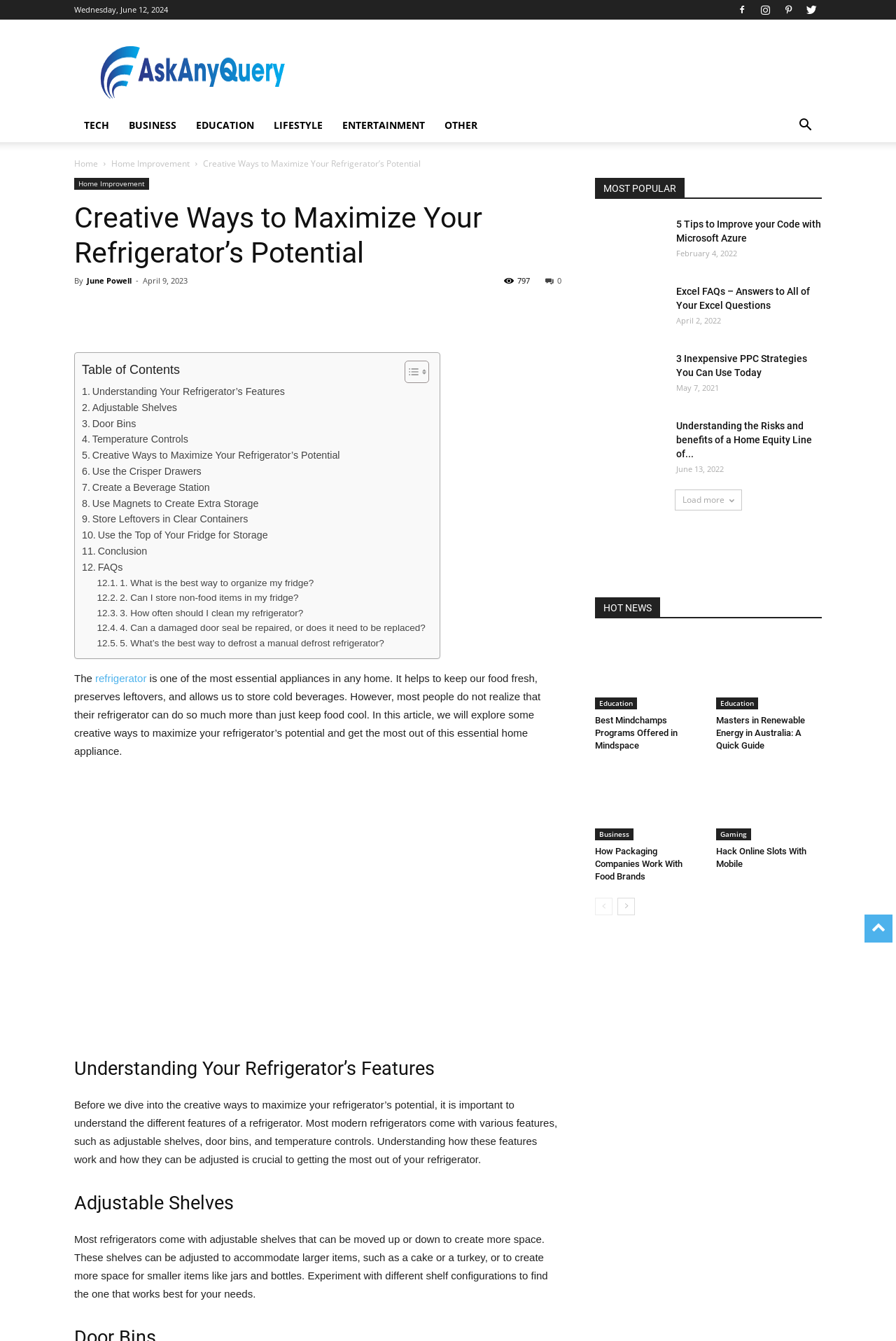Predict the bounding box coordinates of the UI element that matches this description: "Use the Crisper Drawers". The coordinates should be in the format [left, top, right, bottom] with each value between 0 and 1.

[0.091, 0.346, 0.225, 0.358]